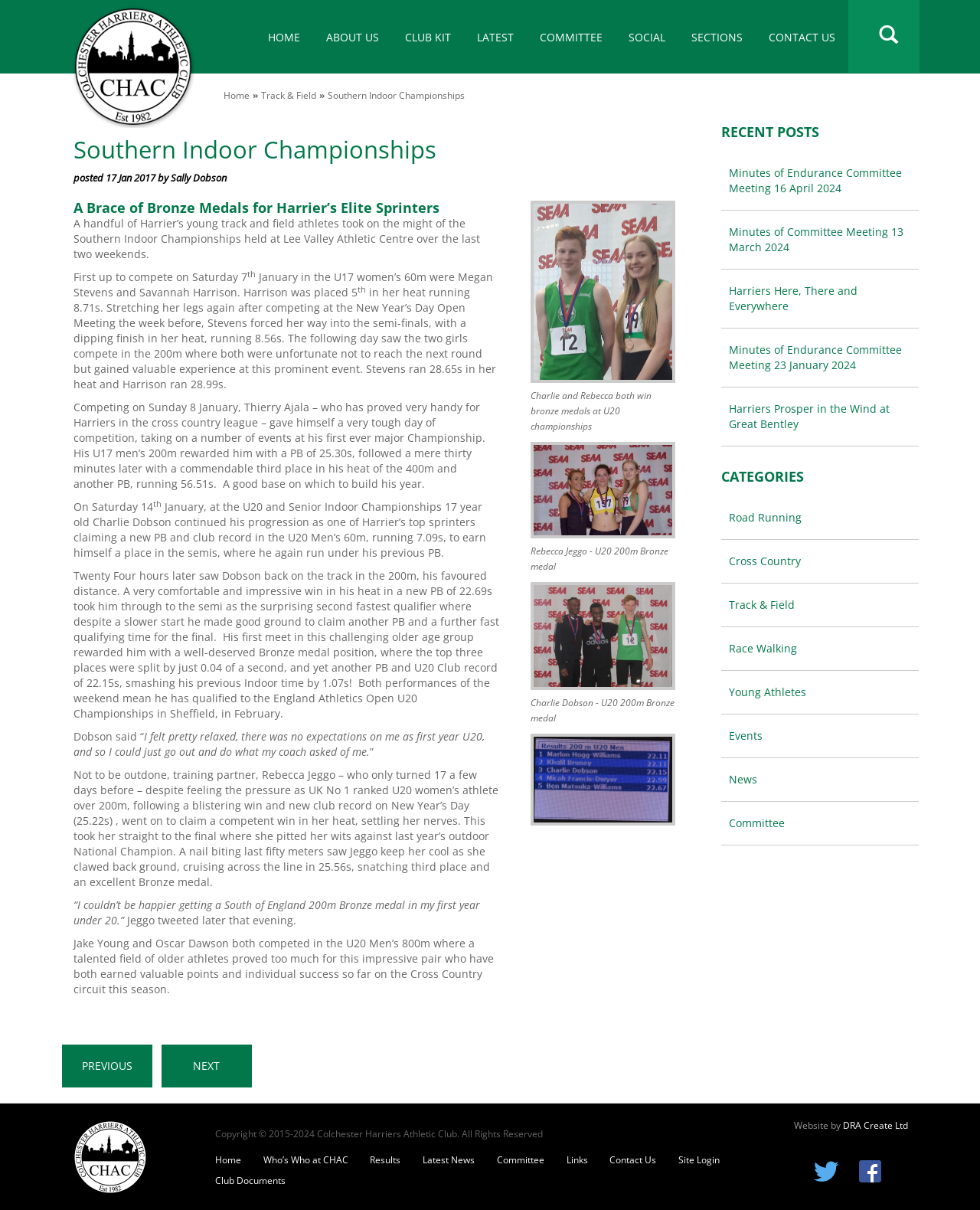Please identify the coordinates of the bounding box that should be clicked to fulfill this instruction: "View previous posts".

[0.063, 0.863, 0.155, 0.899]